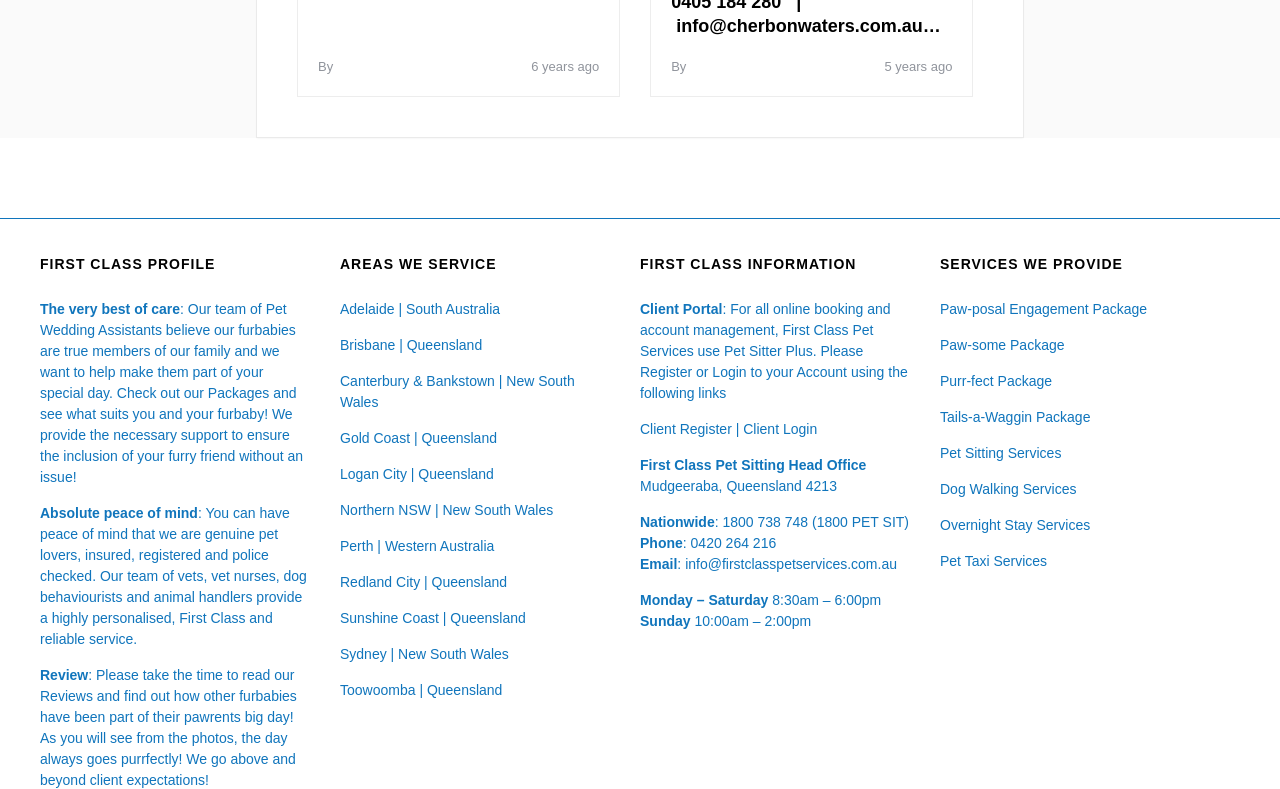Extract the bounding box coordinates for the UI element described as: "Reviews".

[0.031, 0.873, 0.073, 0.893]